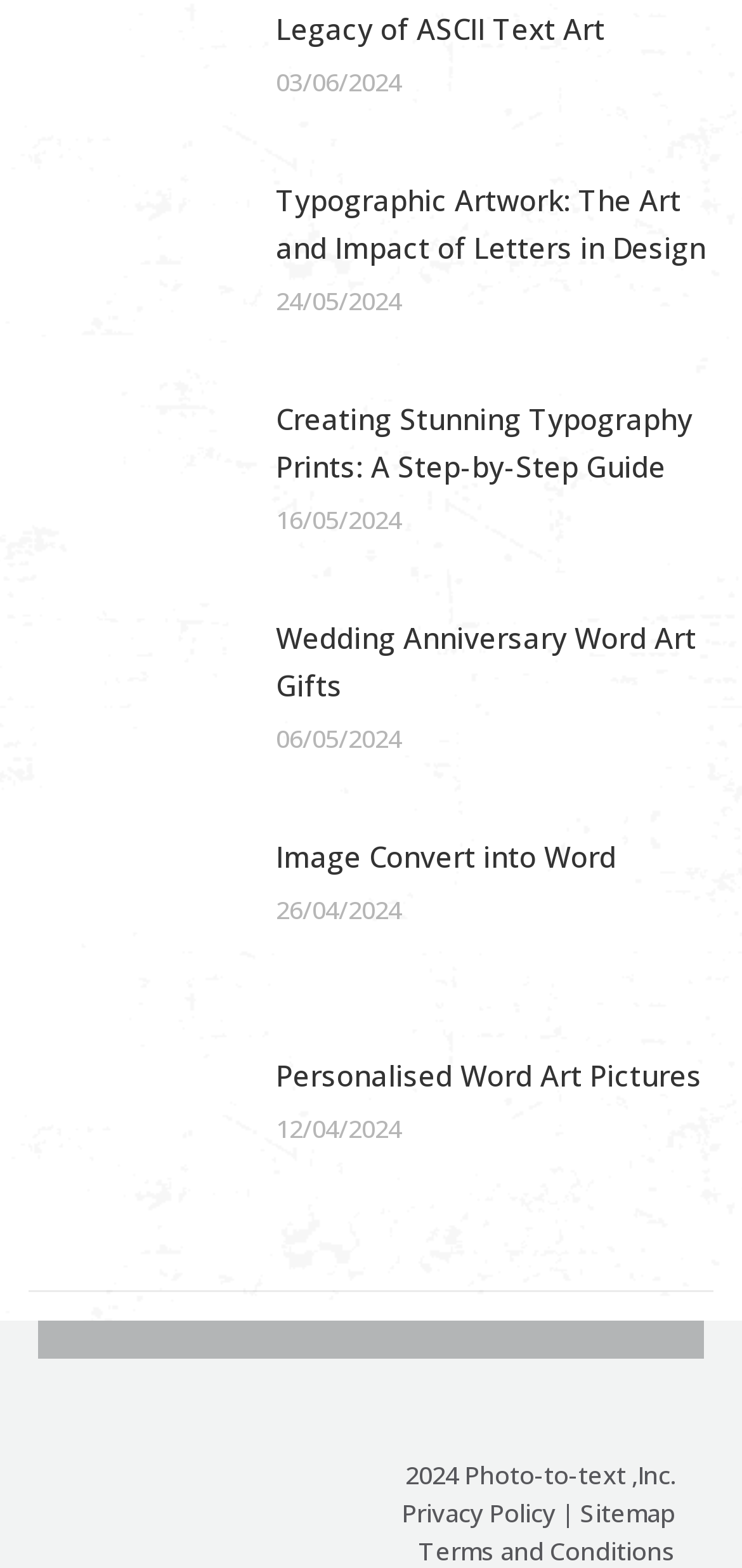Give a one-word or short-phrase answer to the following question: 
What is the purpose of the image at the bottom of the webpage?

Picture to Words